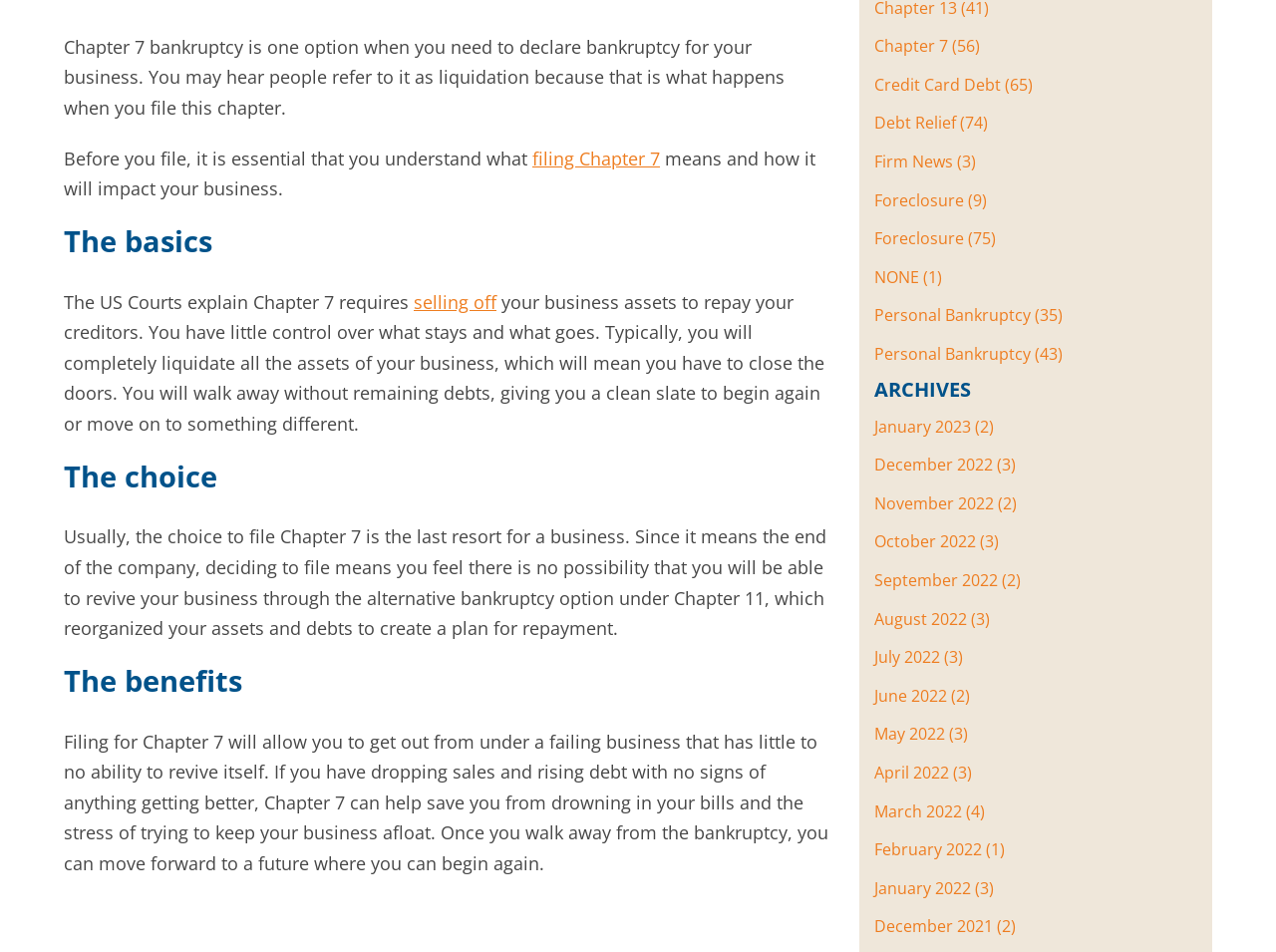For the element described, predict the bounding box coordinates as (top-left x, top-left y, bottom-right x, bottom-right y). All values should be between 0 and 1. Element description: filing Chapter 7

[0.417, 0.154, 0.517, 0.179]